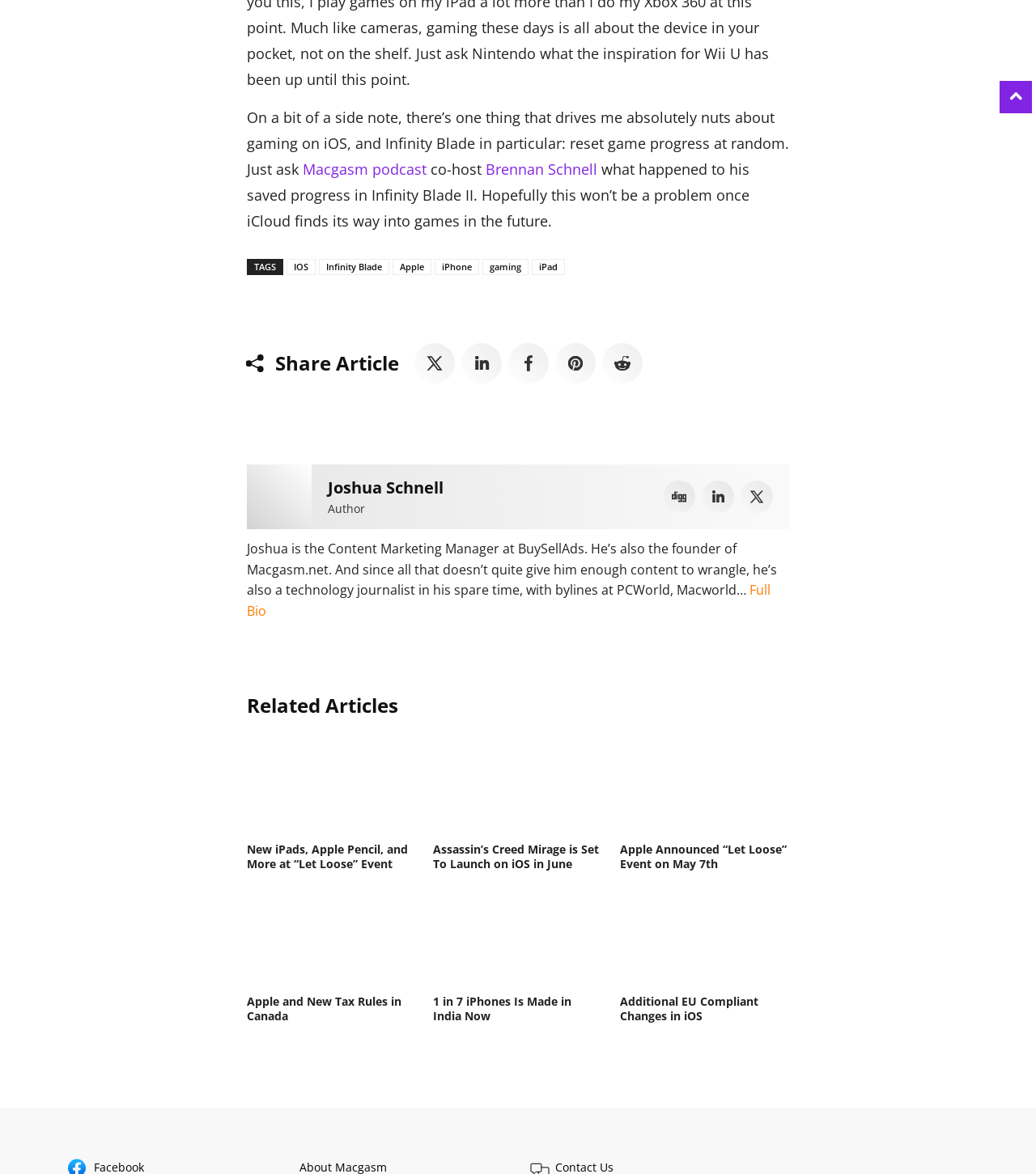Give a one-word or short phrase answer to the question: 
What is the topic of the article?

Gaming on iOS